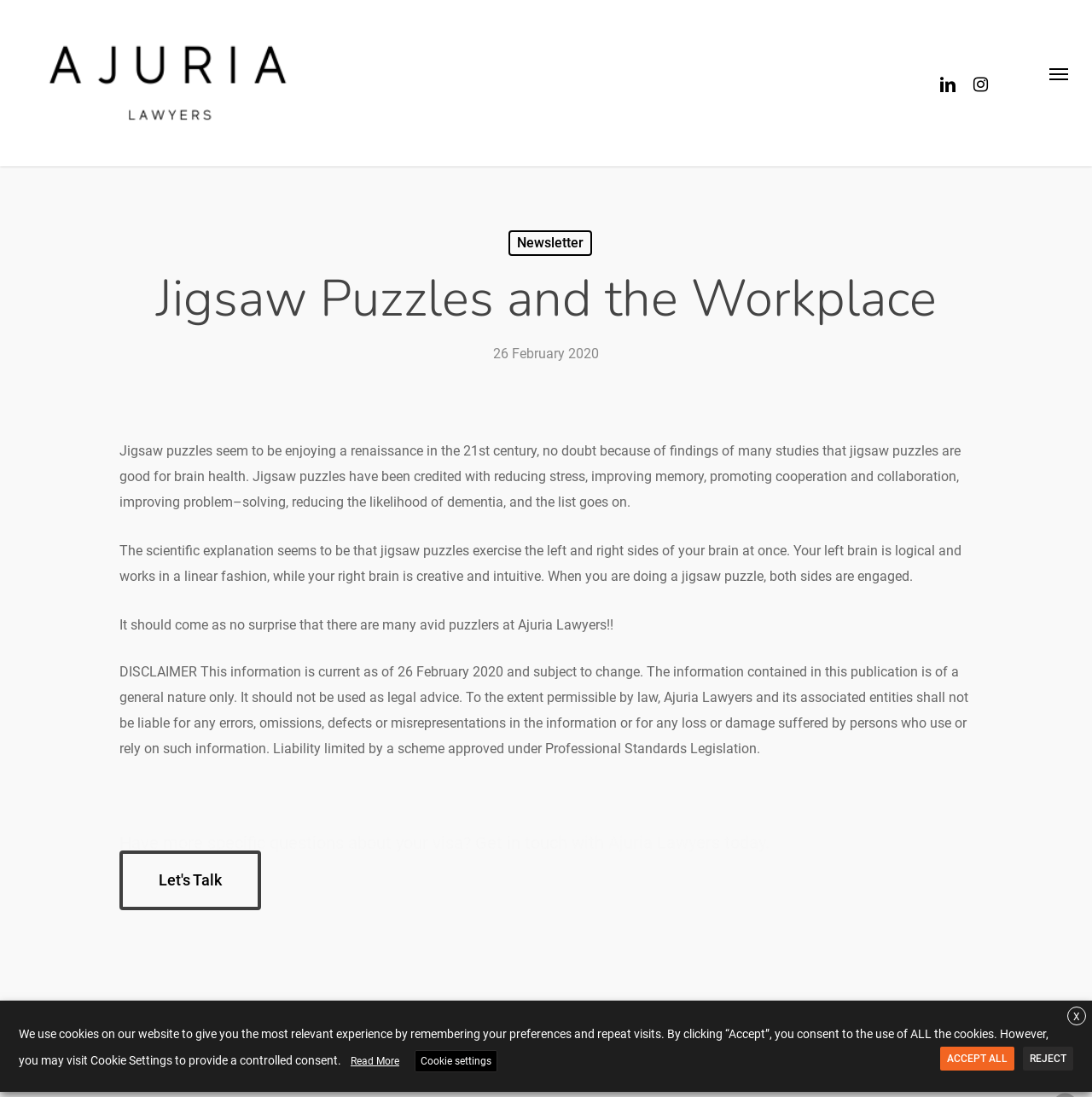Please answer the following question using a single word or phrase: 
What is the purpose of the button 'Let's Talk'

To get in touch with Ajuria Lawyers